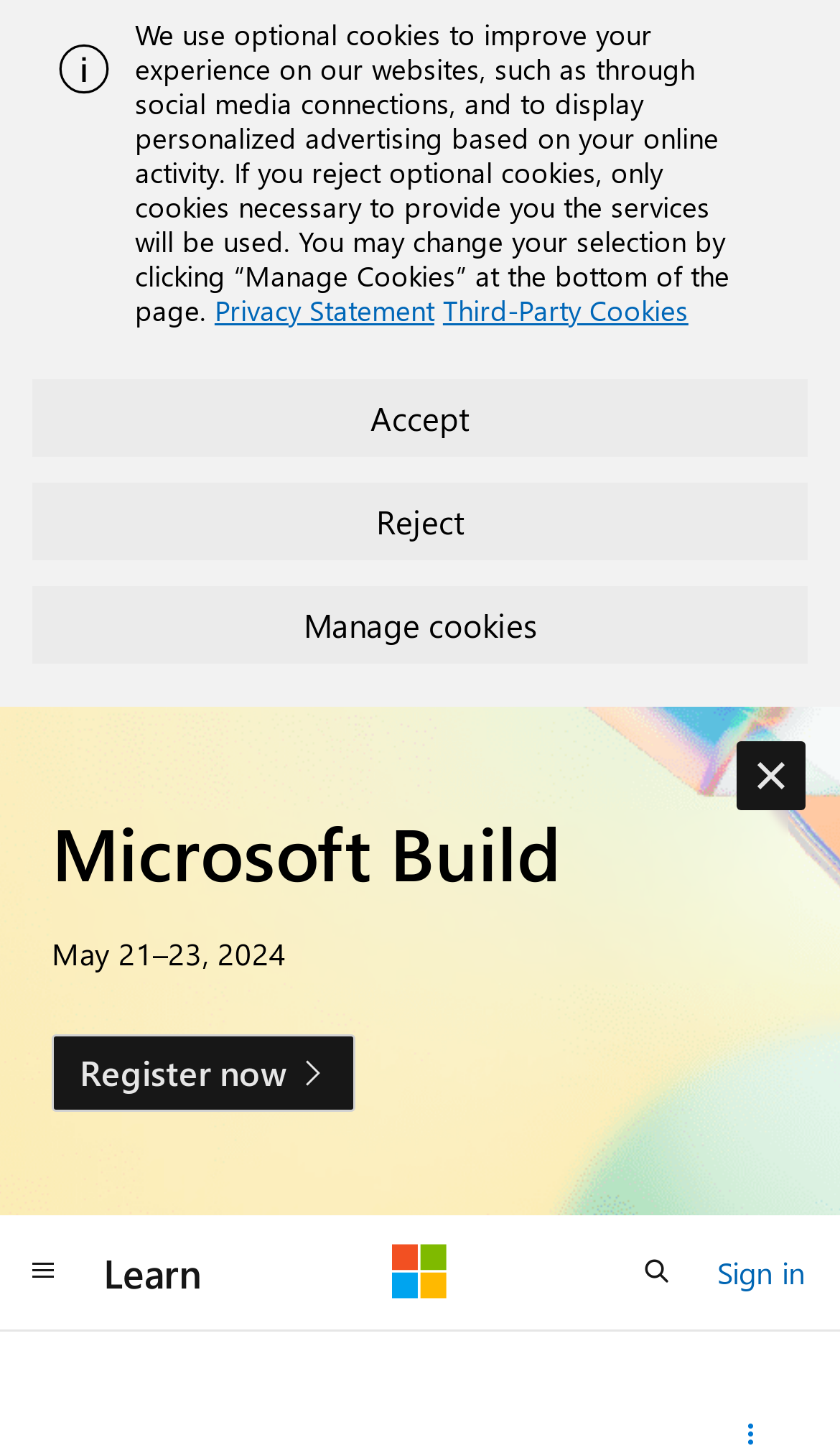Pinpoint the bounding box coordinates of the clickable element to carry out the following instruction: "Browse organic fruit and vegetables."

None